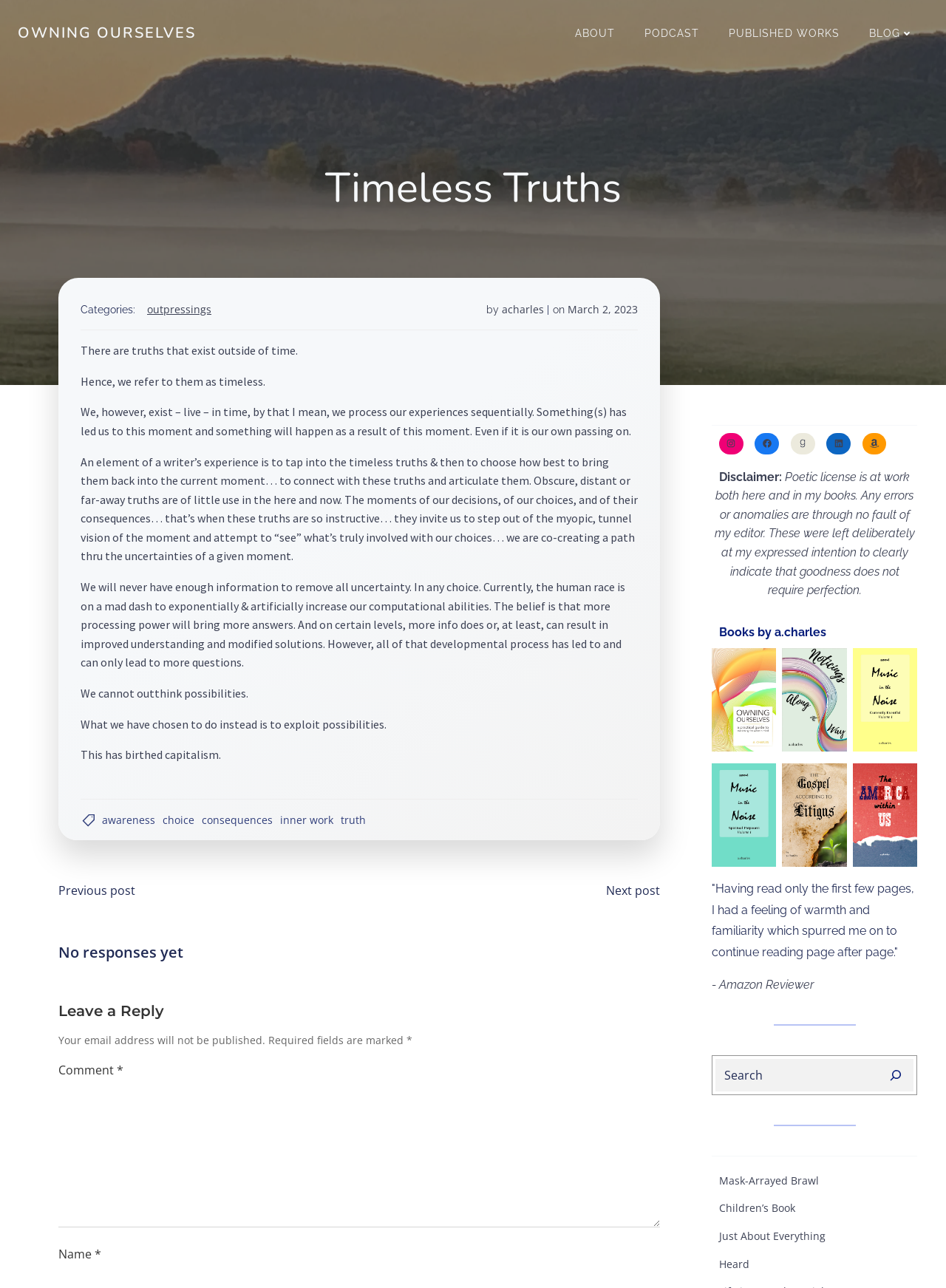Refer to the screenshot and answer the following question in detail:
What is the category of the current post?

I found the category of the current post by looking at the 'Categories:' section, which is located below the main heading 'Timeless Truths'. The category is 'outpressings', which is a link.